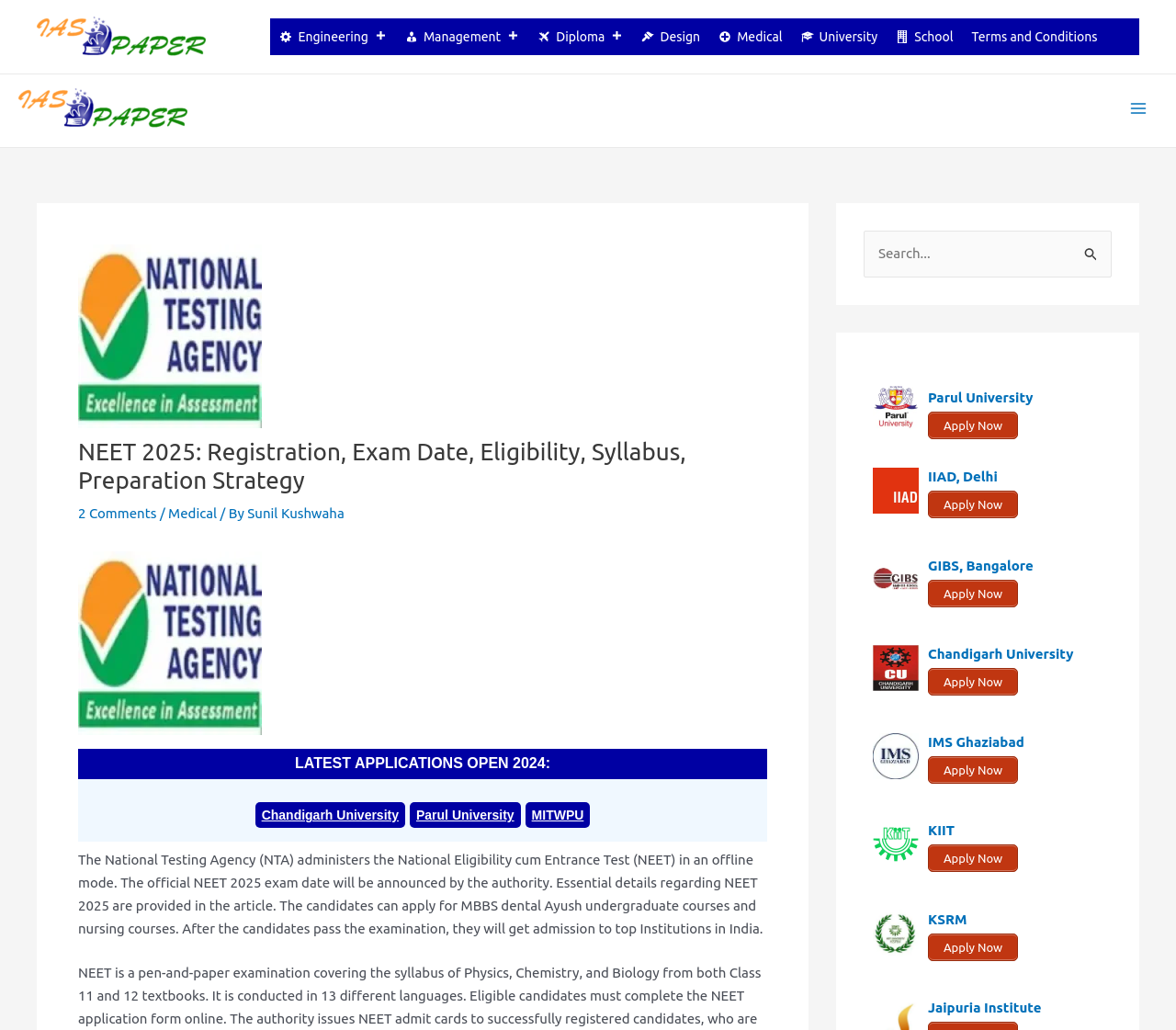Please find the main title text of this webpage.

NEET 2025: Registration, Exam Date, Eligibility, Syllabus, Preparation Strategy